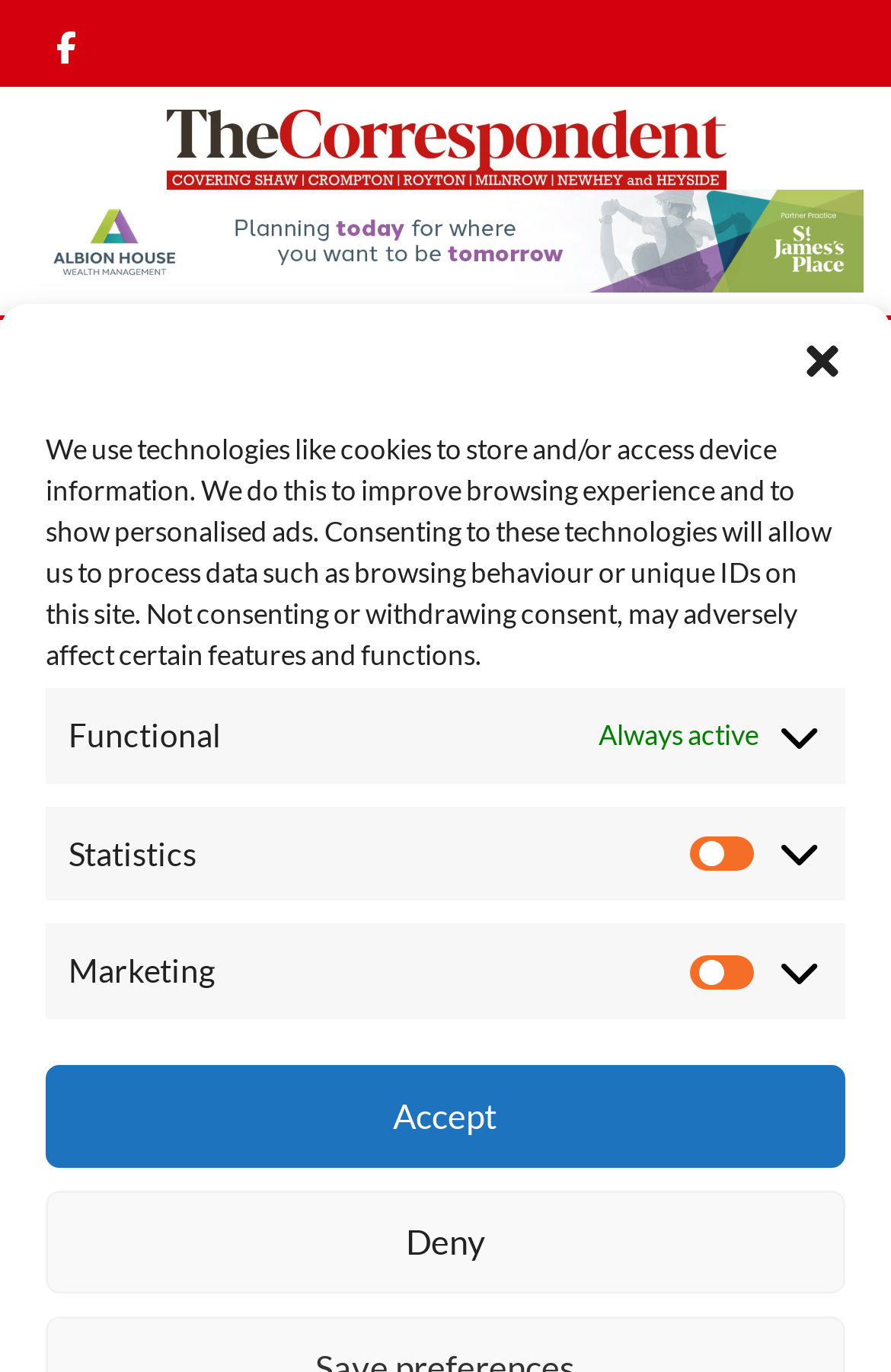Specify the bounding box coordinates of the region I need to click to perform the following instruction: "Open the main menu". The coordinates must be four float numbers in the range of 0 to 1, i.e., [left, top, right, bottom].

[0.474, 0.241, 0.551, 0.308]